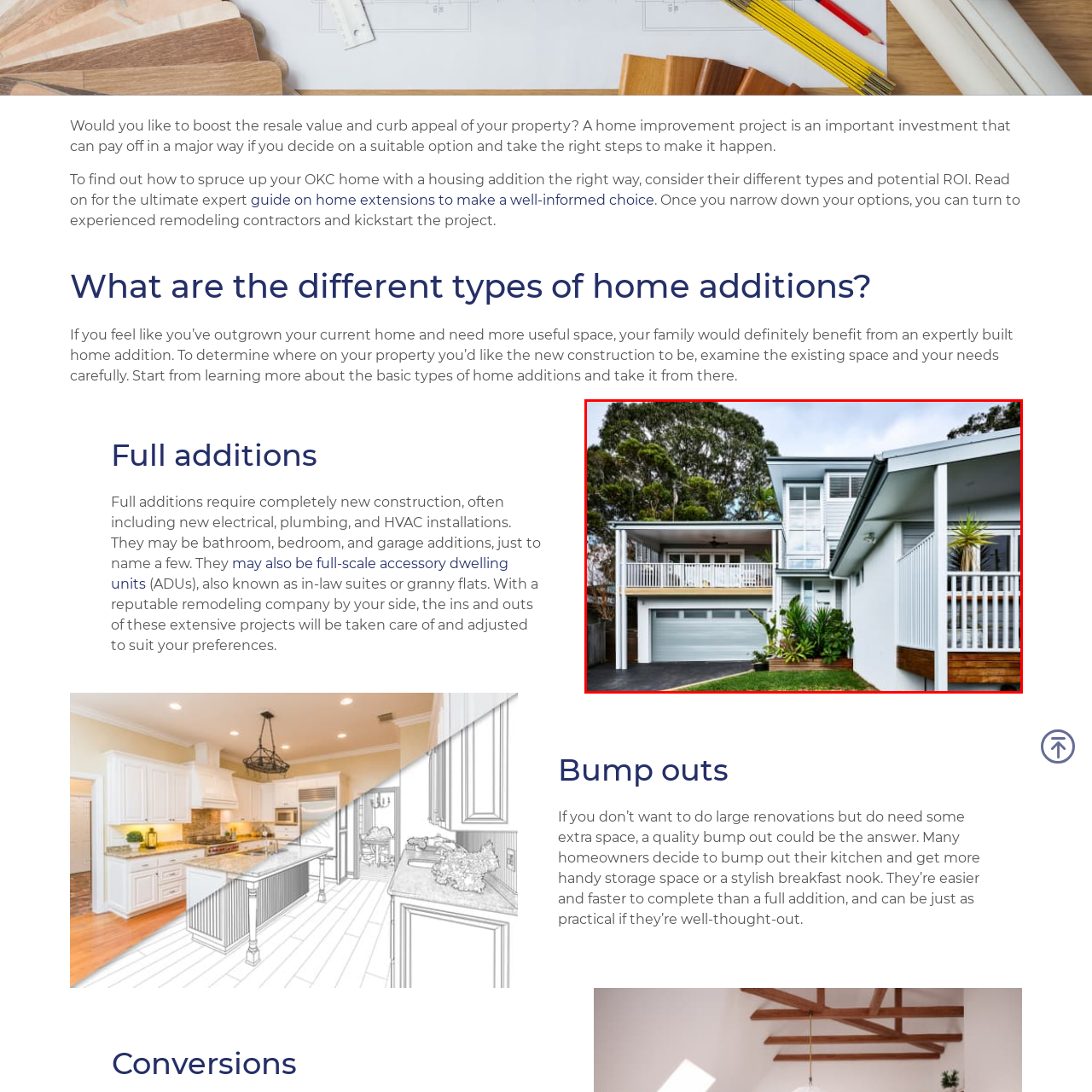Create a detailed narrative of the image inside the red-lined box.

The image showcases a beautifully designed home that exemplifies modern architectural aesthetics and functionality. The exterior features a blend of crisp white walls and wooden accents, highlighted by large windows and a prominent balcony on the upper floor. Lush greenery surrounds the property, adding a touch of nature and enhancing the curb appeal. The house includes a spacious garage with a sleek door, while the strategically placed plants contribute to a welcoming ambiance. This setting is ideal for homeowners looking to boost their property's resale value and visual attraction through thoughtful design and effective home improvement strategies, particularly through options such as housing additions.